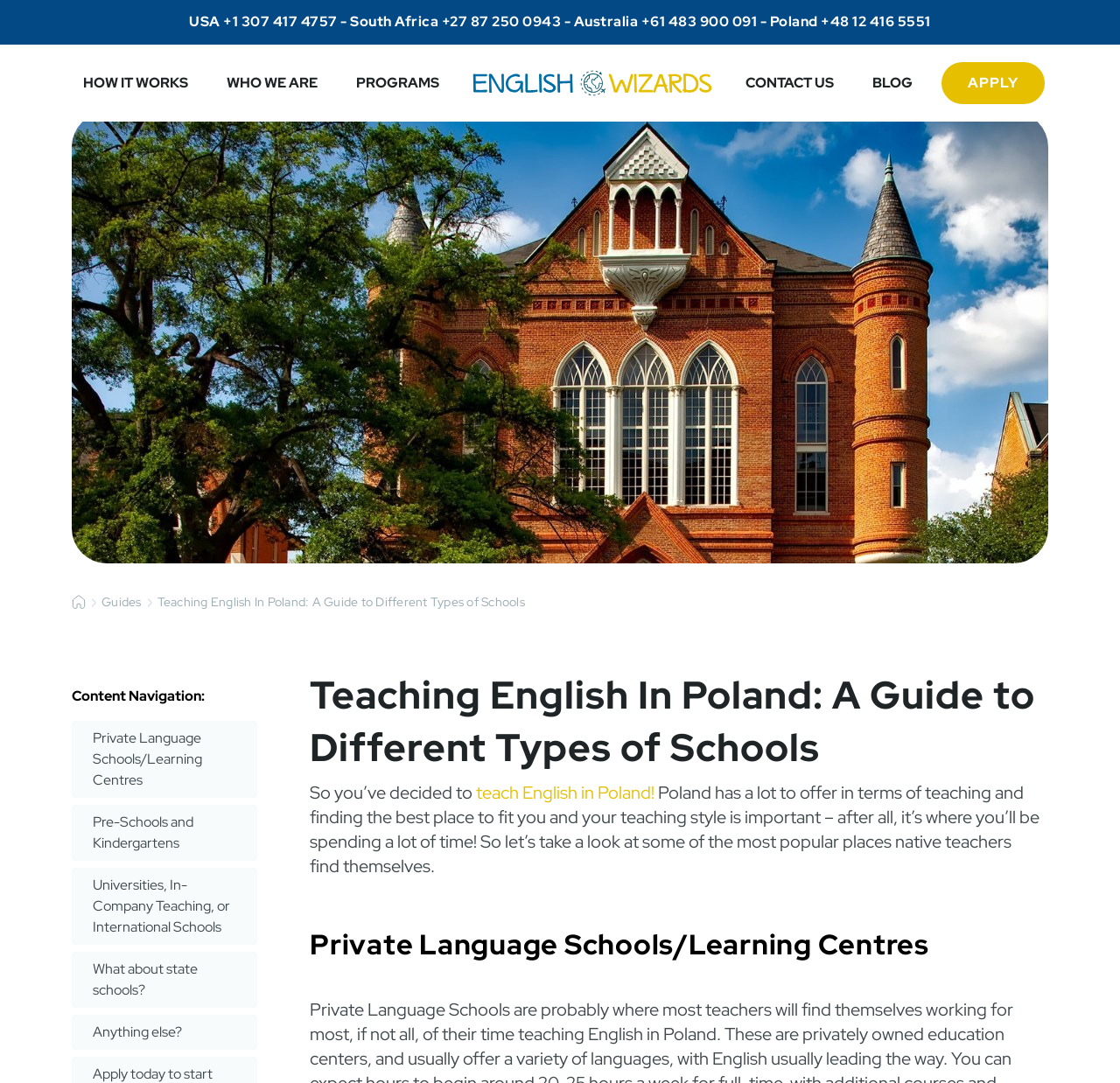Please identify the bounding box coordinates of the element I need to click to follow this instruction: "Click the 'Private Language Schools/Learning Centres' link".

[0.083, 0.673, 0.18, 0.729]